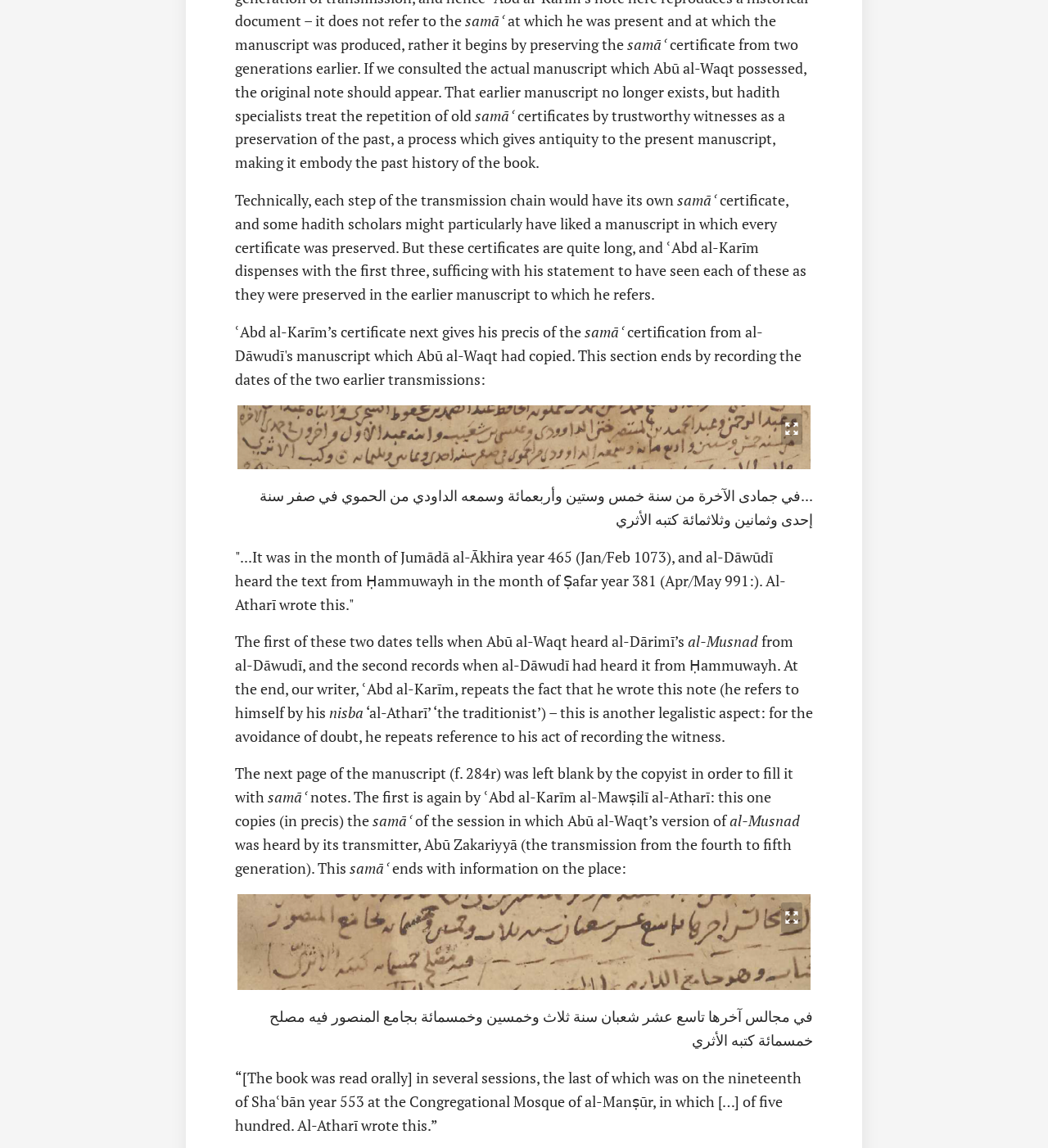Please answer the following question using a single word or phrase: Who wrote the note?

ʿAbd al-Karīm